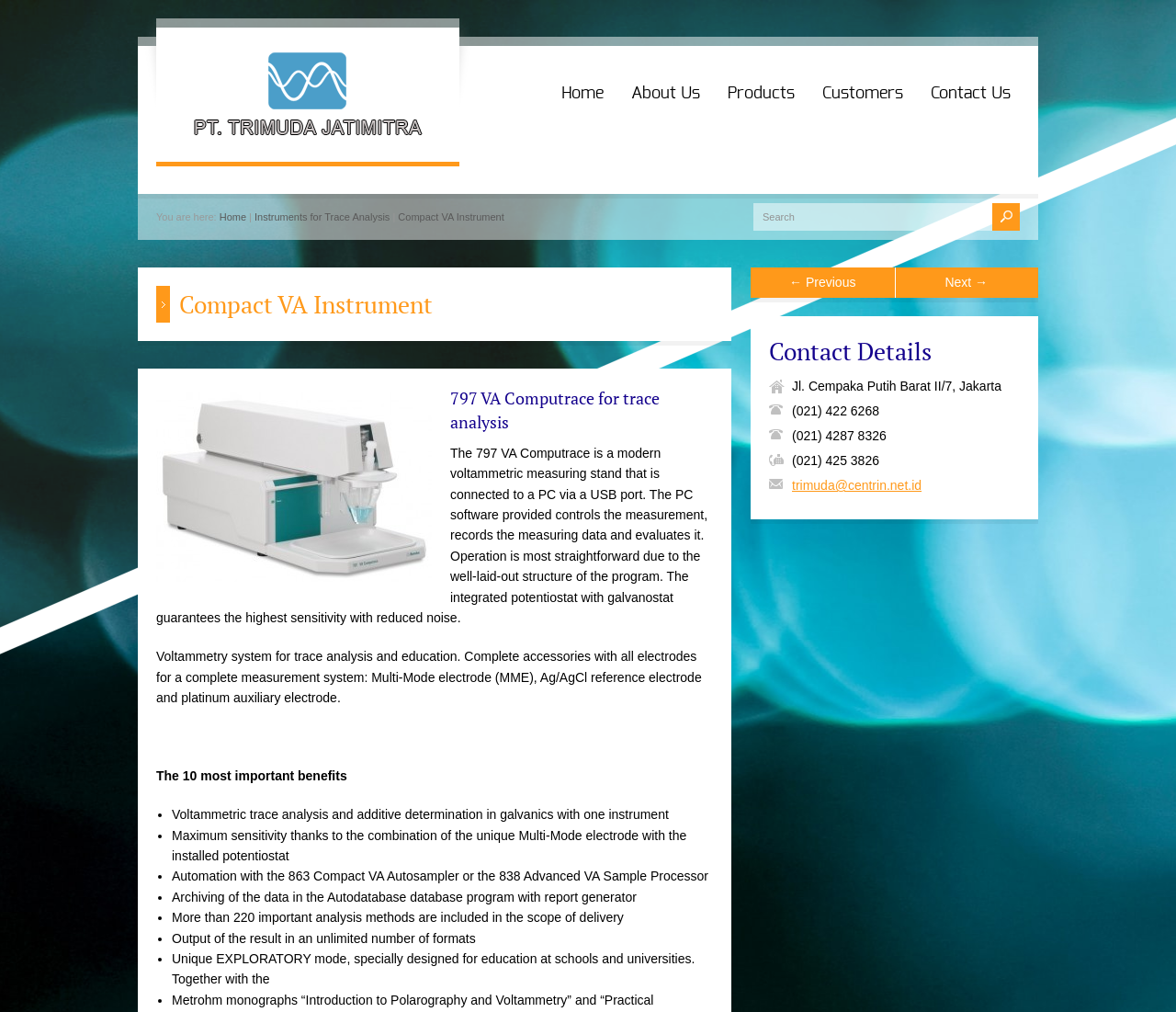Highlight the bounding box coordinates of the region I should click on to meet the following instruction: "View the previous page".

[0.638, 0.265, 0.761, 0.294]